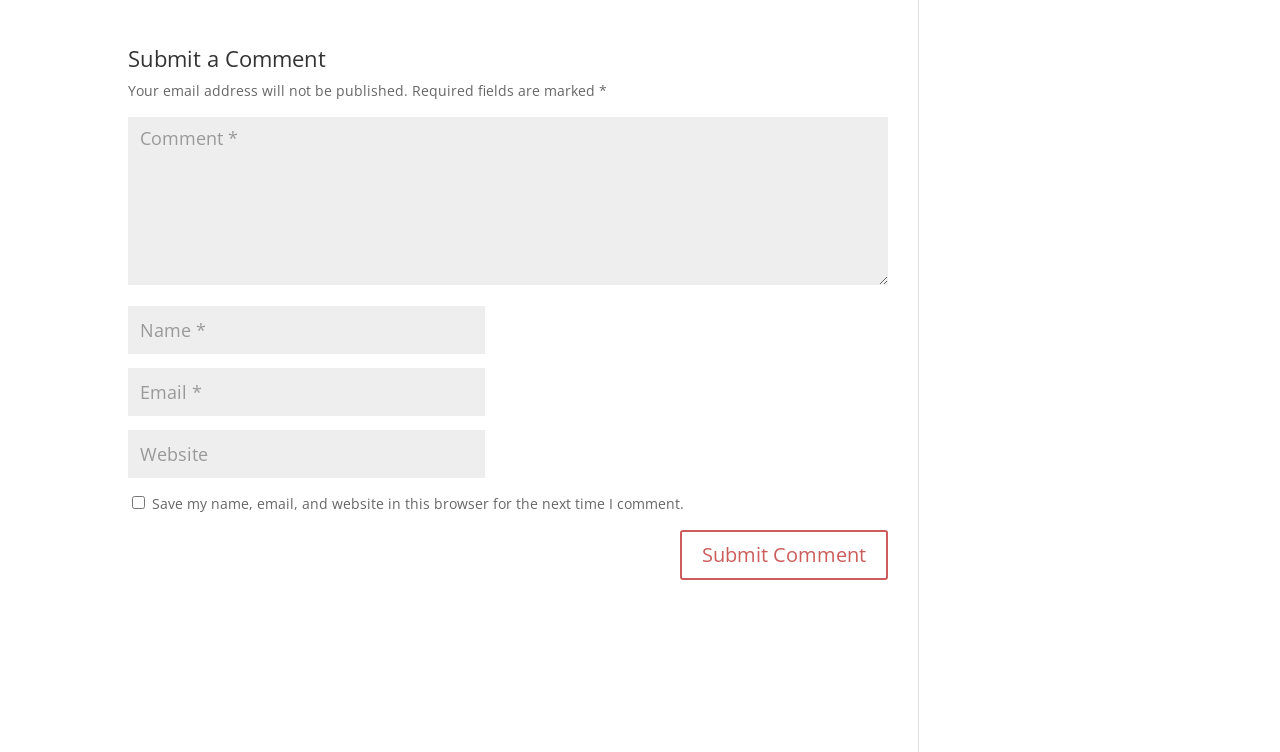What is the label of the last input field?
Answer the question with a single word or phrase, referring to the image.

Website